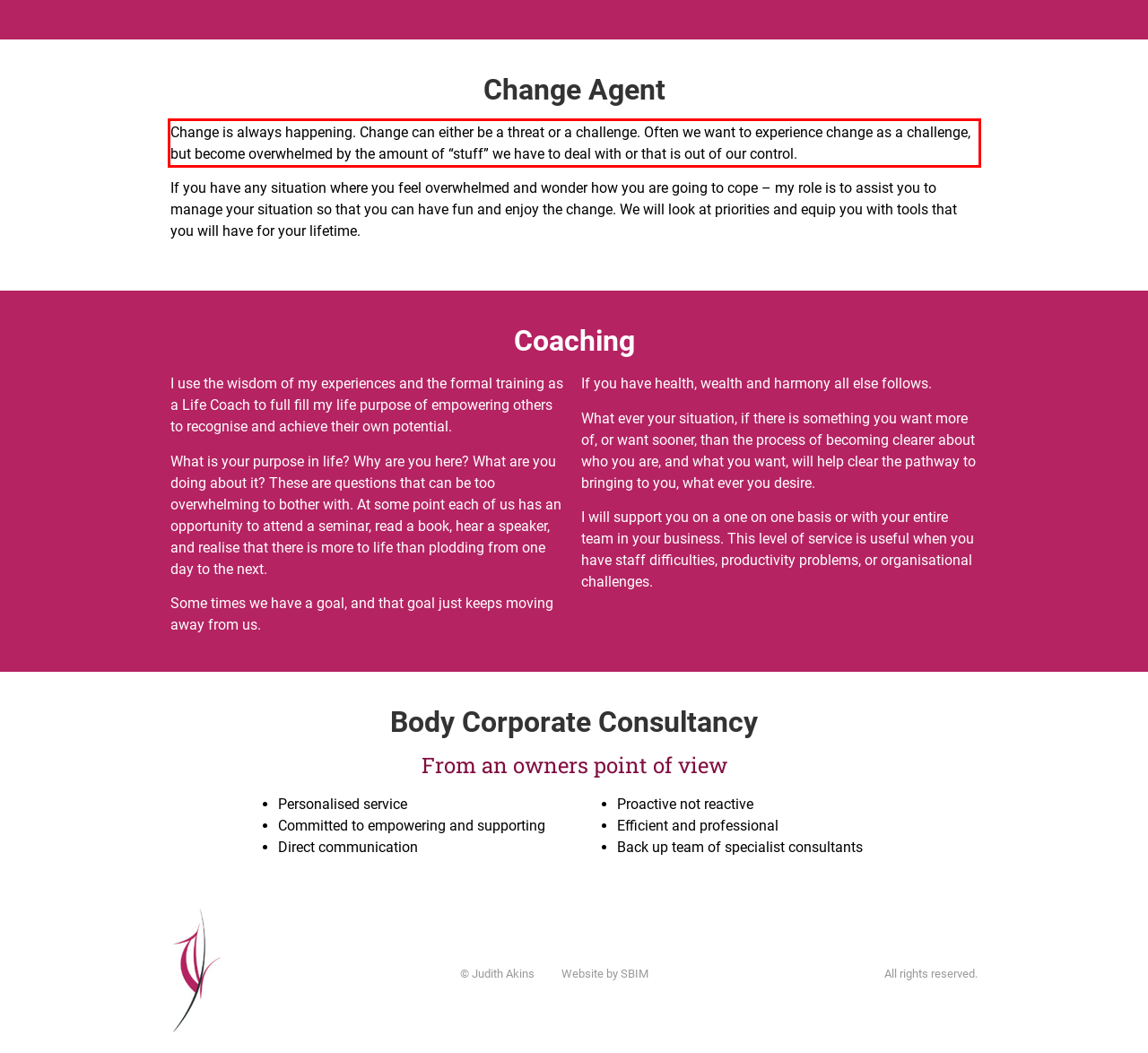Identify the text inside the red bounding box in the provided webpage screenshot and transcribe it.

Change is always happening. Change can either be a threat or a challenge. Often we want to experience change as a challenge, but become overwhelmed by the amount of “stuff” we have to deal with or that is out of our control.